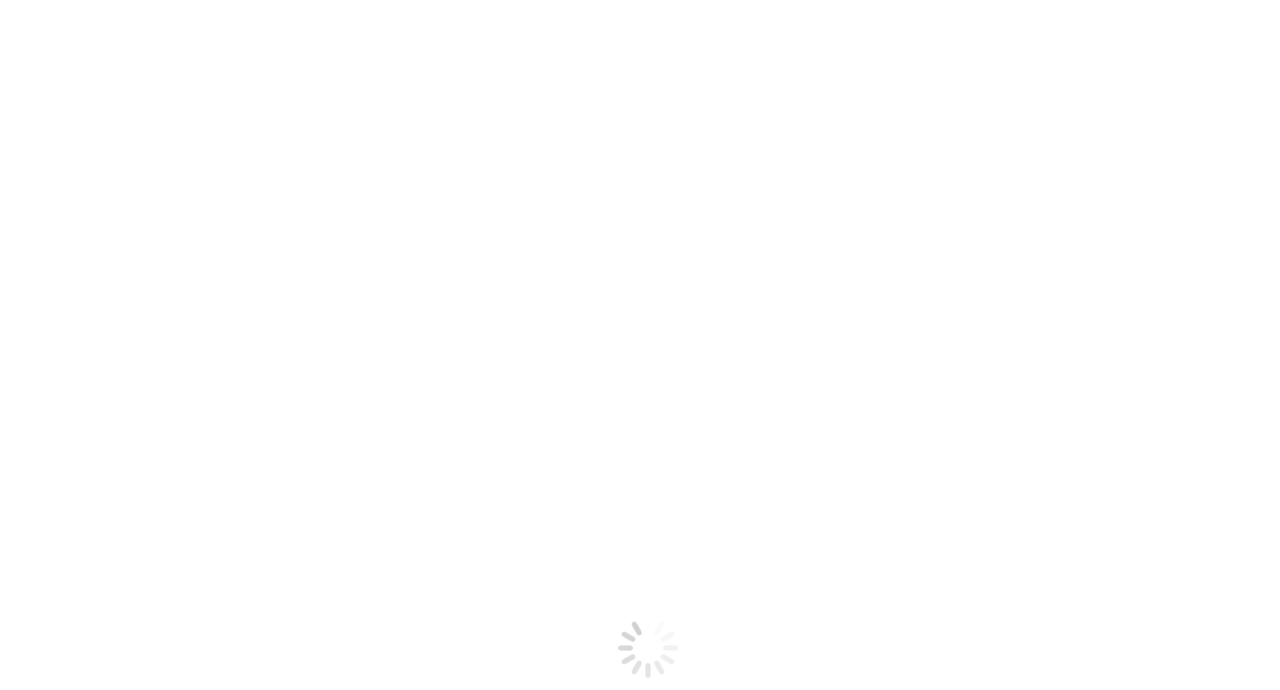Identify the bounding box coordinates for the UI element described as: "parent_node: Babes Around Denver". The coordinates should be provided as four floats between 0 and 1: [left, top, right, bottom].

[0.006, 0.038, 0.13, 0.062]